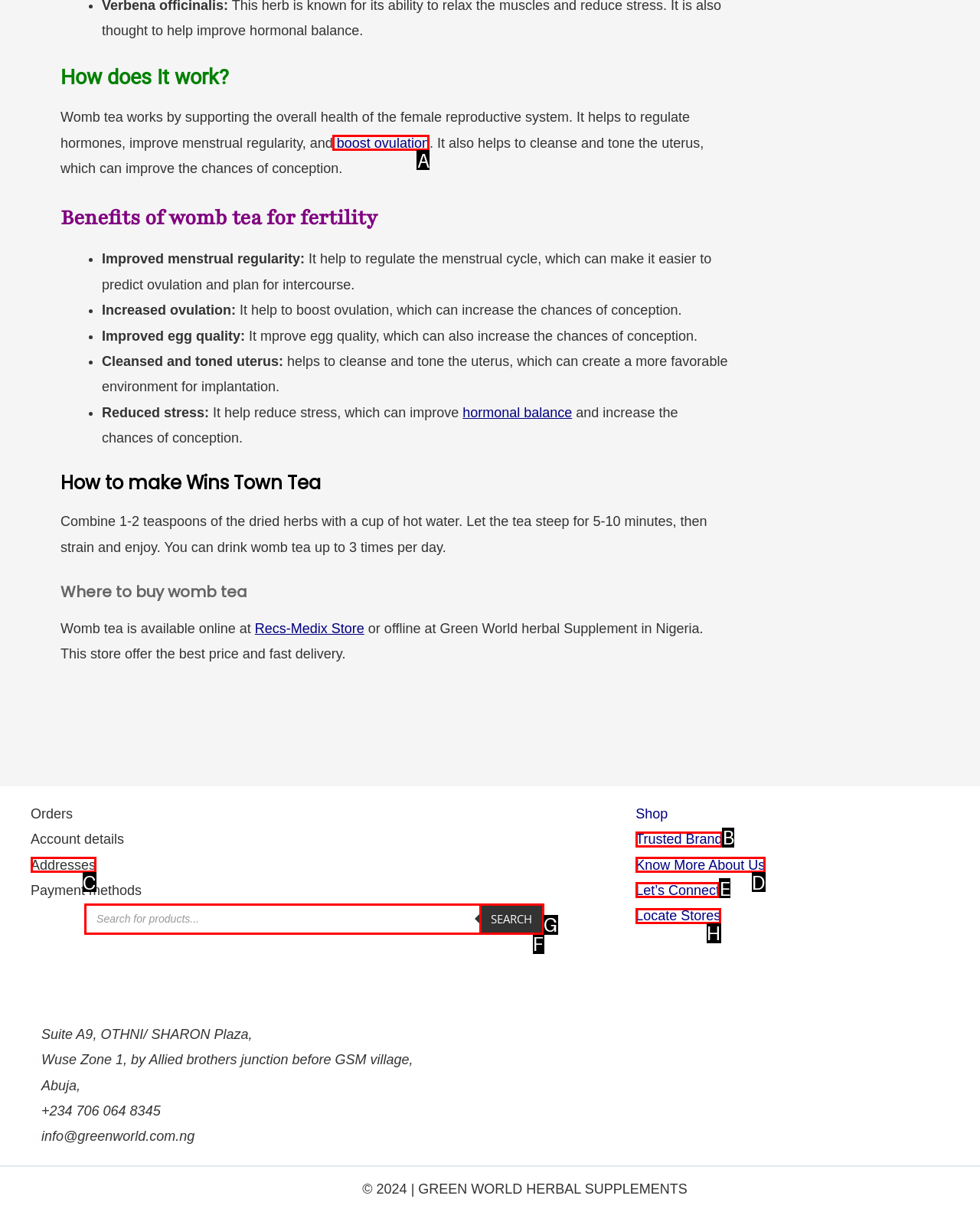Match the HTML element to the description: a recent post. Answer with the letter of the correct option from the provided choices.

None